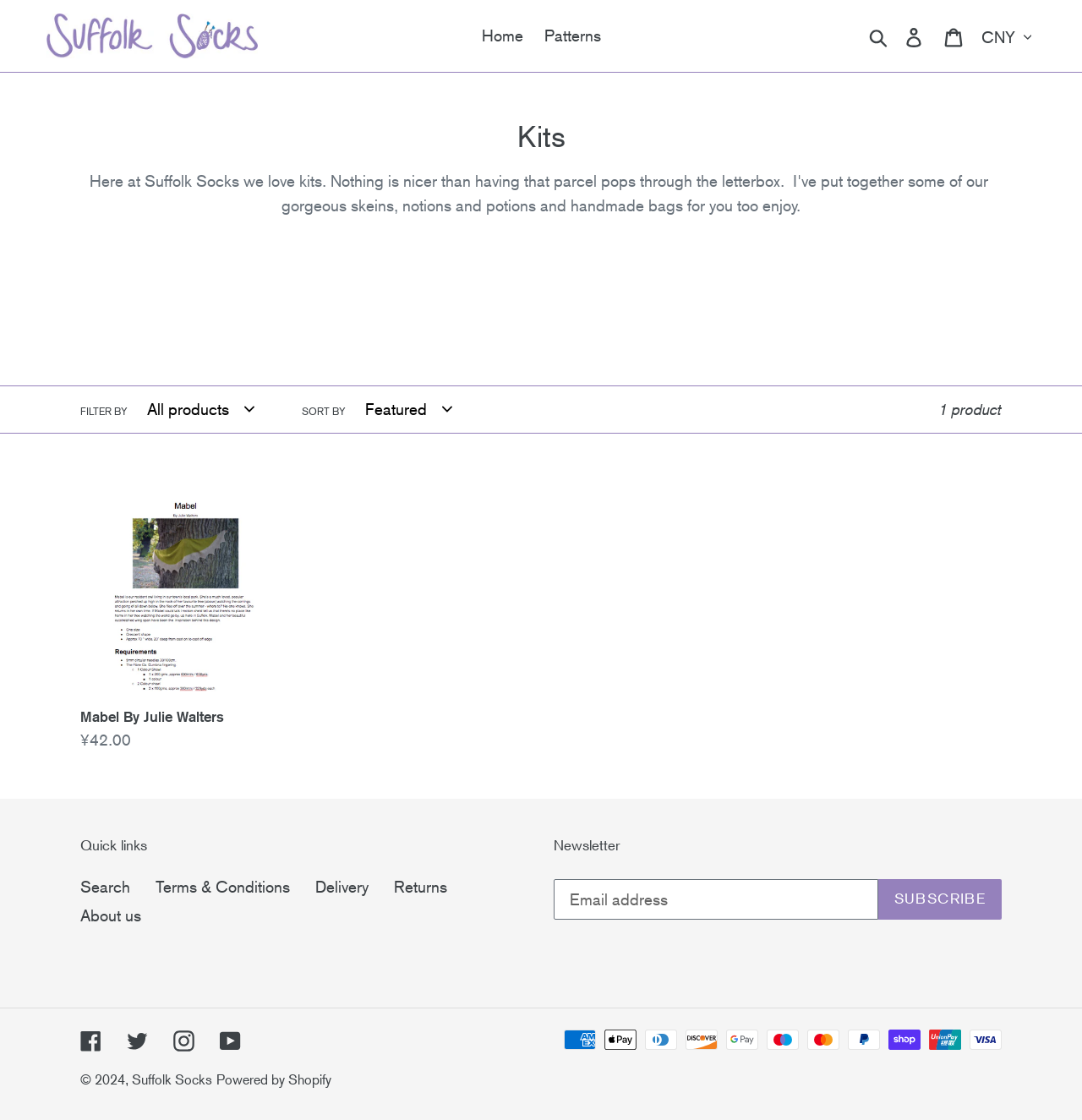Based on the image, provide a detailed response to the question:
How can I subscribe to the newsletter?

I found the answer by looking at the 'Newsletter' section located at the bottom of the page, which has a text box for entering an email address and a 'SUBSCRIBE' button.